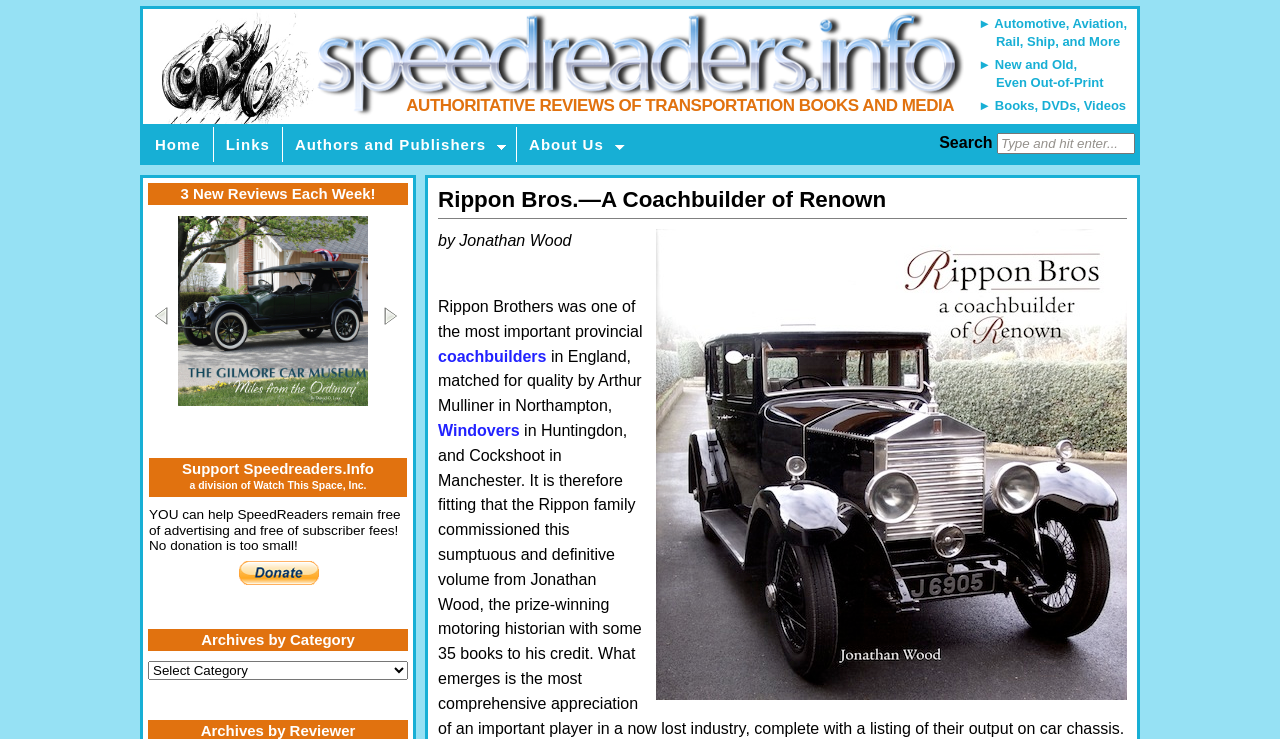Provide a one-word or short-phrase answer to the question:
What is the recommended way to make payments?

PayPal